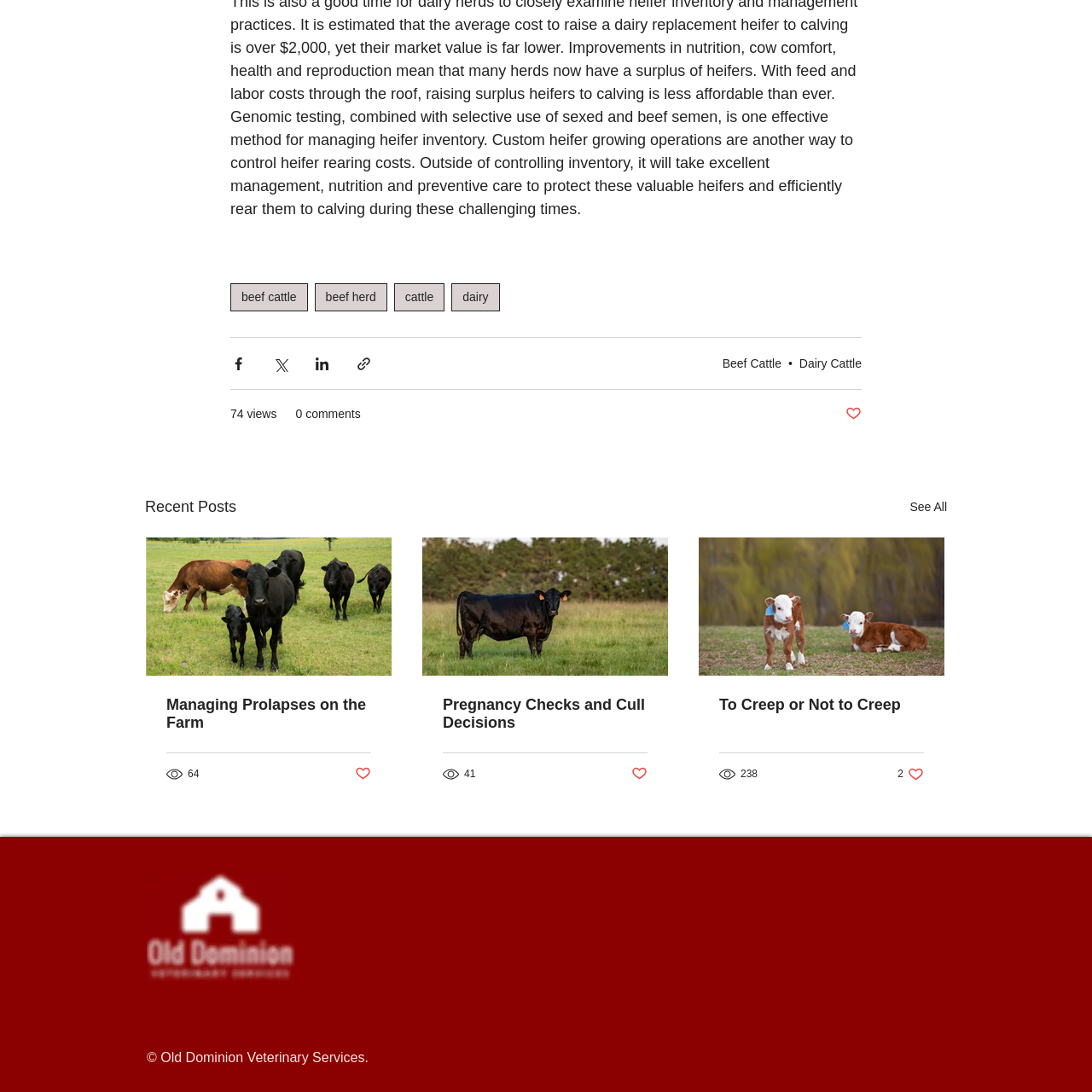Please find the bounding box coordinates of the element that you should click to achieve the following instruction: "Visit the blog". The coordinates should be presented as four float numbers between 0 and 1: [left, top, right, bottom].

[0.506, 0.842, 0.534, 0.856]